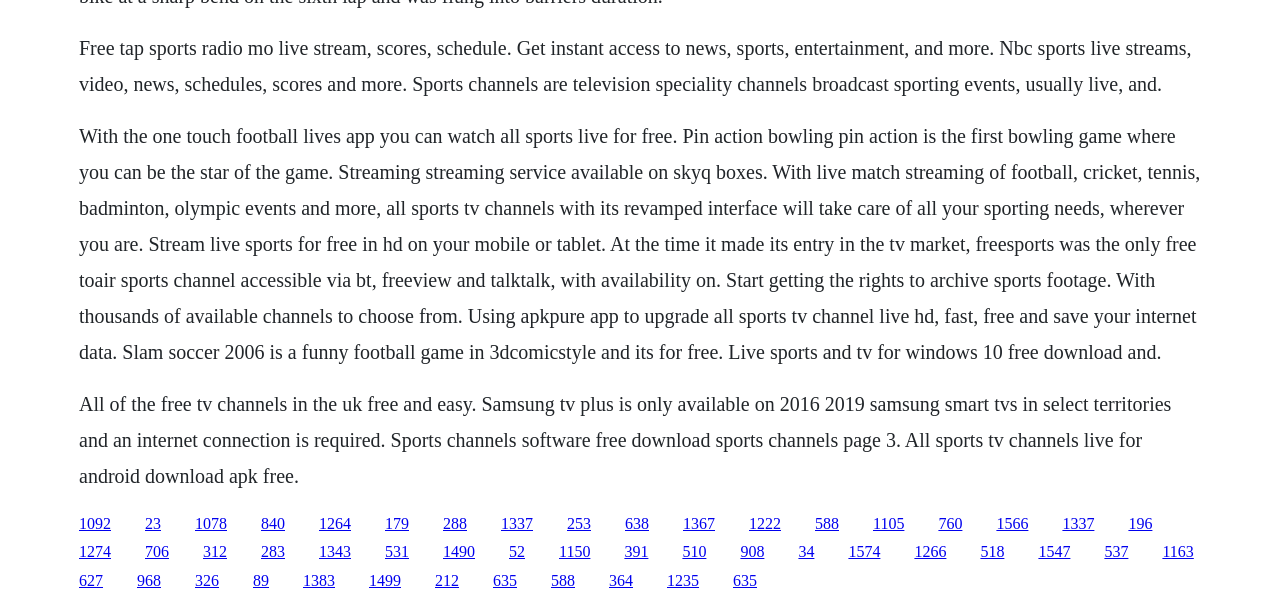Use a single word or phrase to answer this question: 
What type of sports are mentioned on this webpage?

Football, cricket, tennis, badminton, bowling